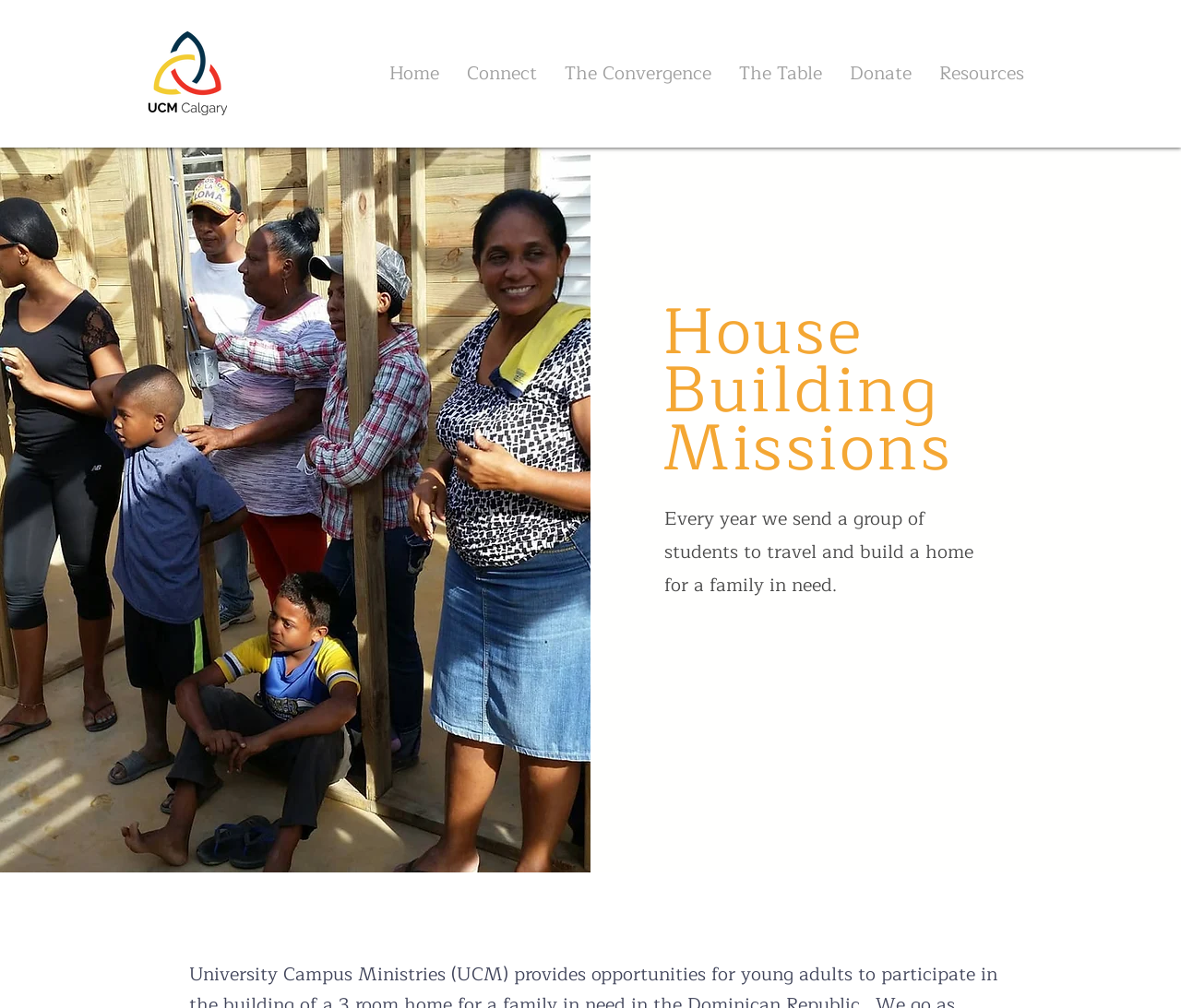How many navigation links are there?
Can you provide a detailed and comprehensive answer to the question?

By examining the navigation element, I found six link elements: 'Home', 'Connect', 'The Convergence', 'The Table', 'Donate', and 'Resources'. Therefore, there are six navigation links.